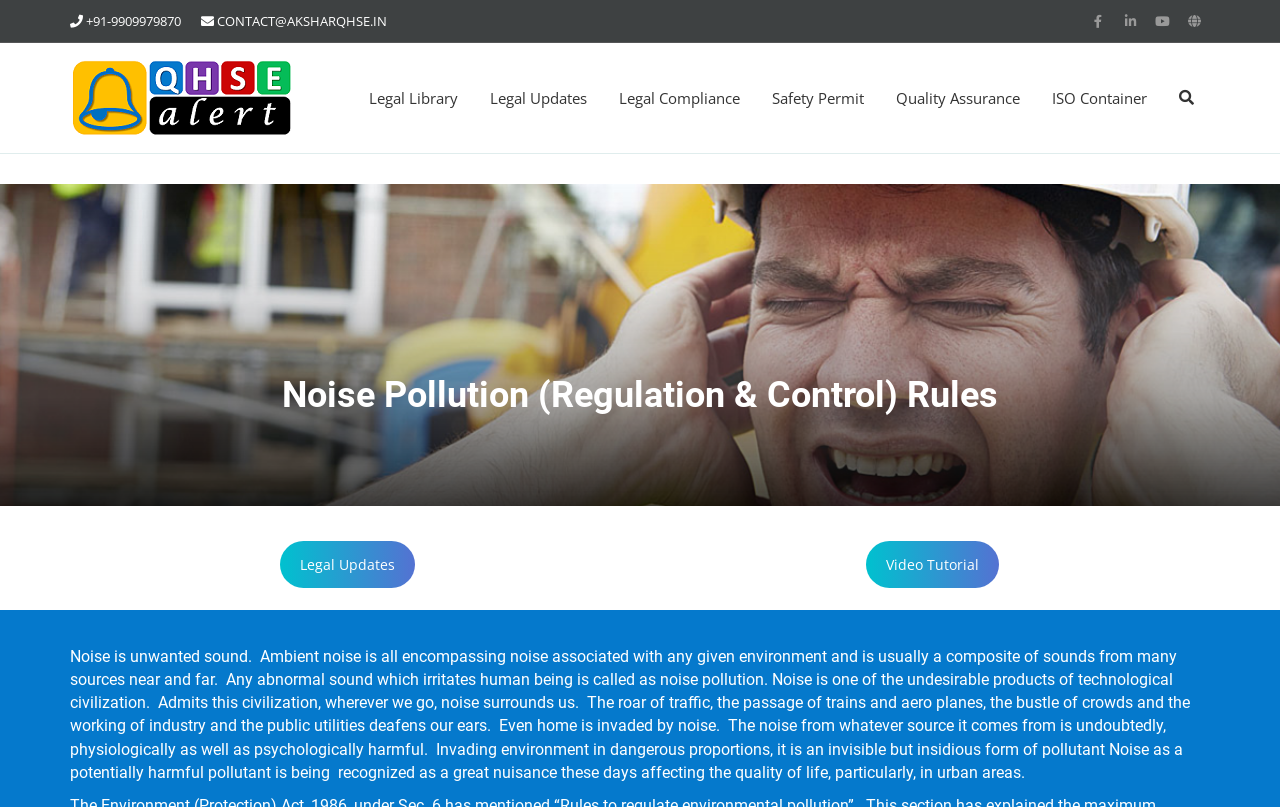Determine the bounding box coordinates of the clickable region to carry out the instruction: "Click the +91-9909979870 link".

[0.067, 0.015, 0.141, 0.037]